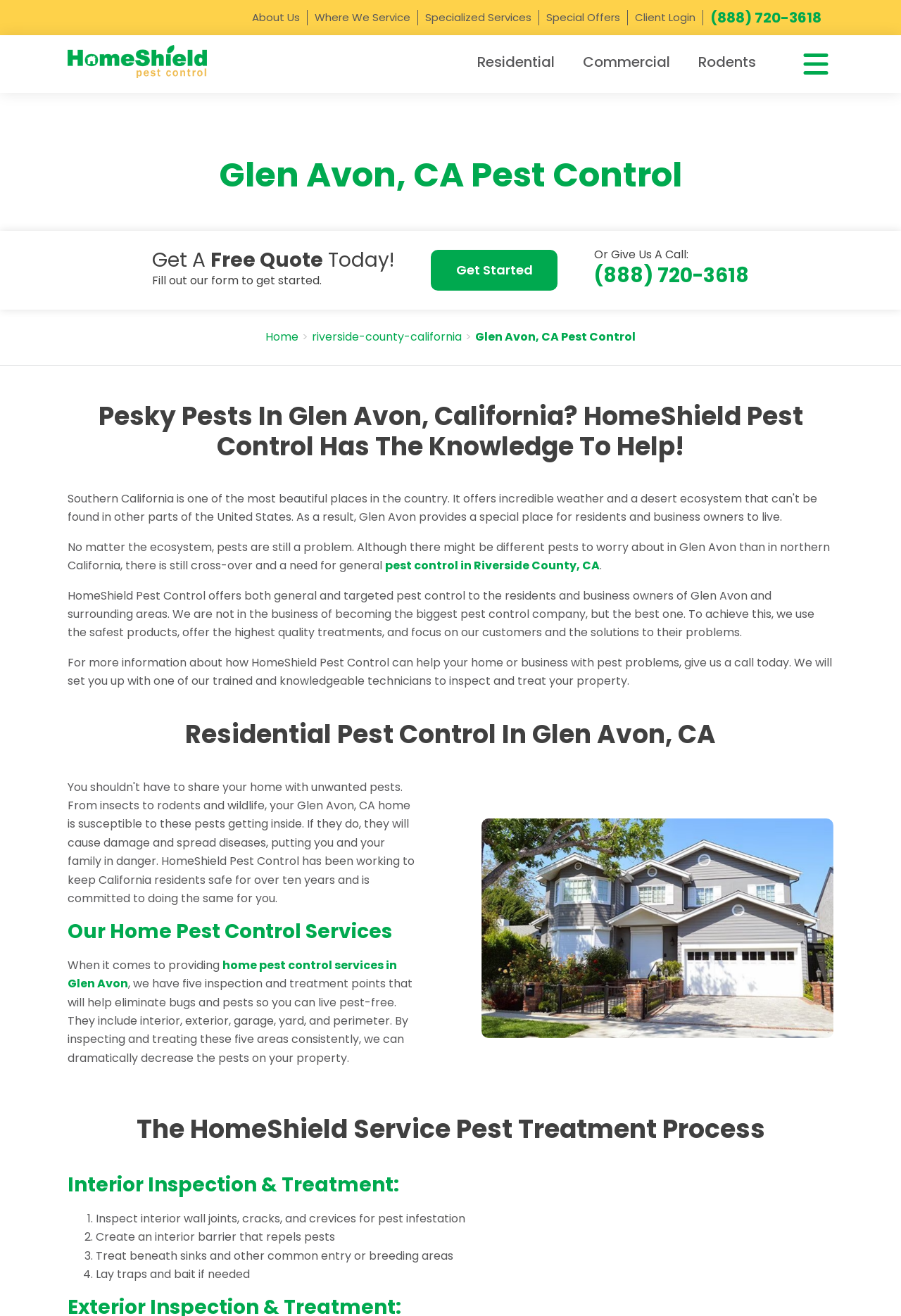Given the description "Where We Service", determine the bounding box of the corresponding UI element.

[0.349, 0.007, 0.455, 0.019]